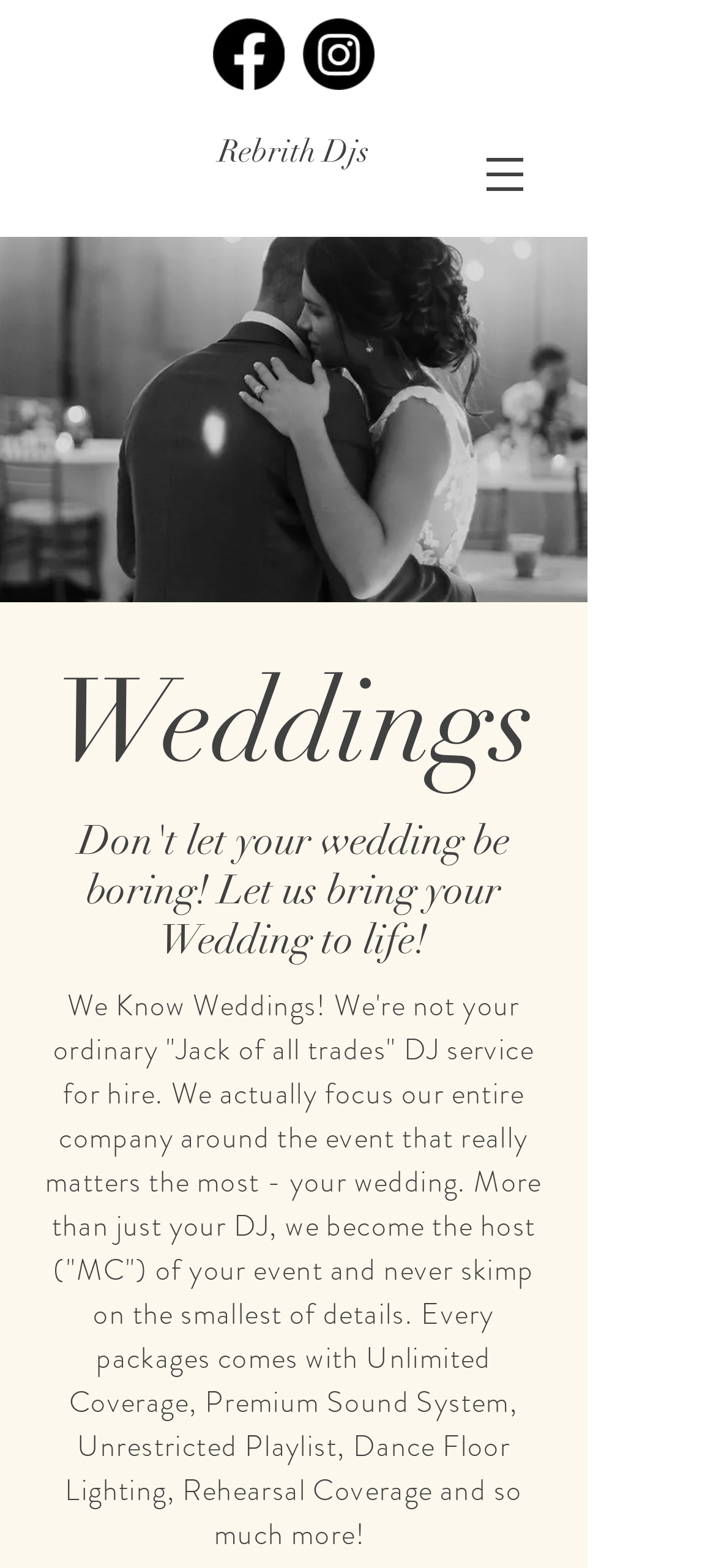Determine the bounding box of the UI element mentioned here: "Rebrith Djs". The coordinates must be in the format [left, top, right, bottom] with values ranging from 0 to 1.

[0.205, 0.069, 0.615, 0.125]